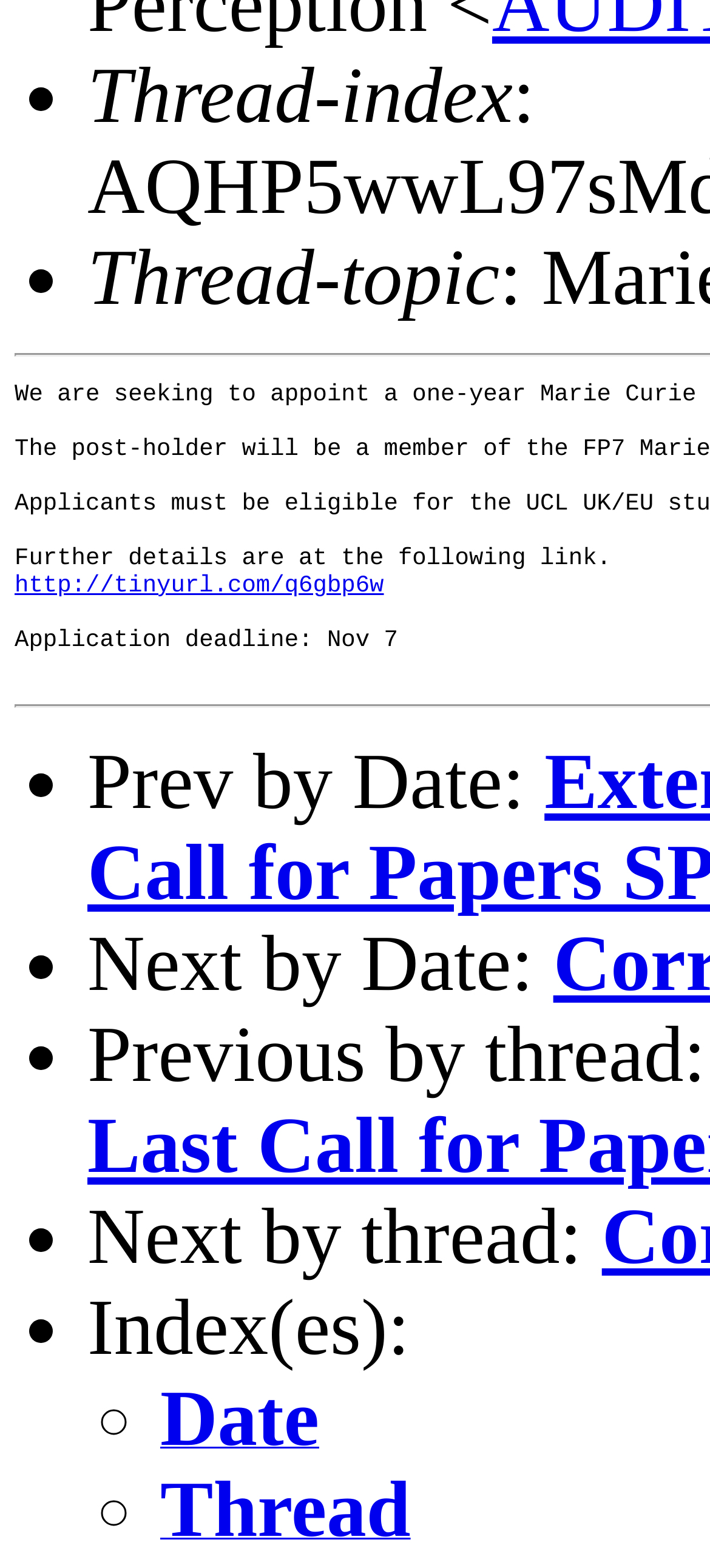Identify the bounding box for the UI element specified in this description: "Date". The coordinates must be four float numbers between 0 and 1, formatted as [left, top, right, bottom].

[0.226, 0.906, 0.45, 0.926]